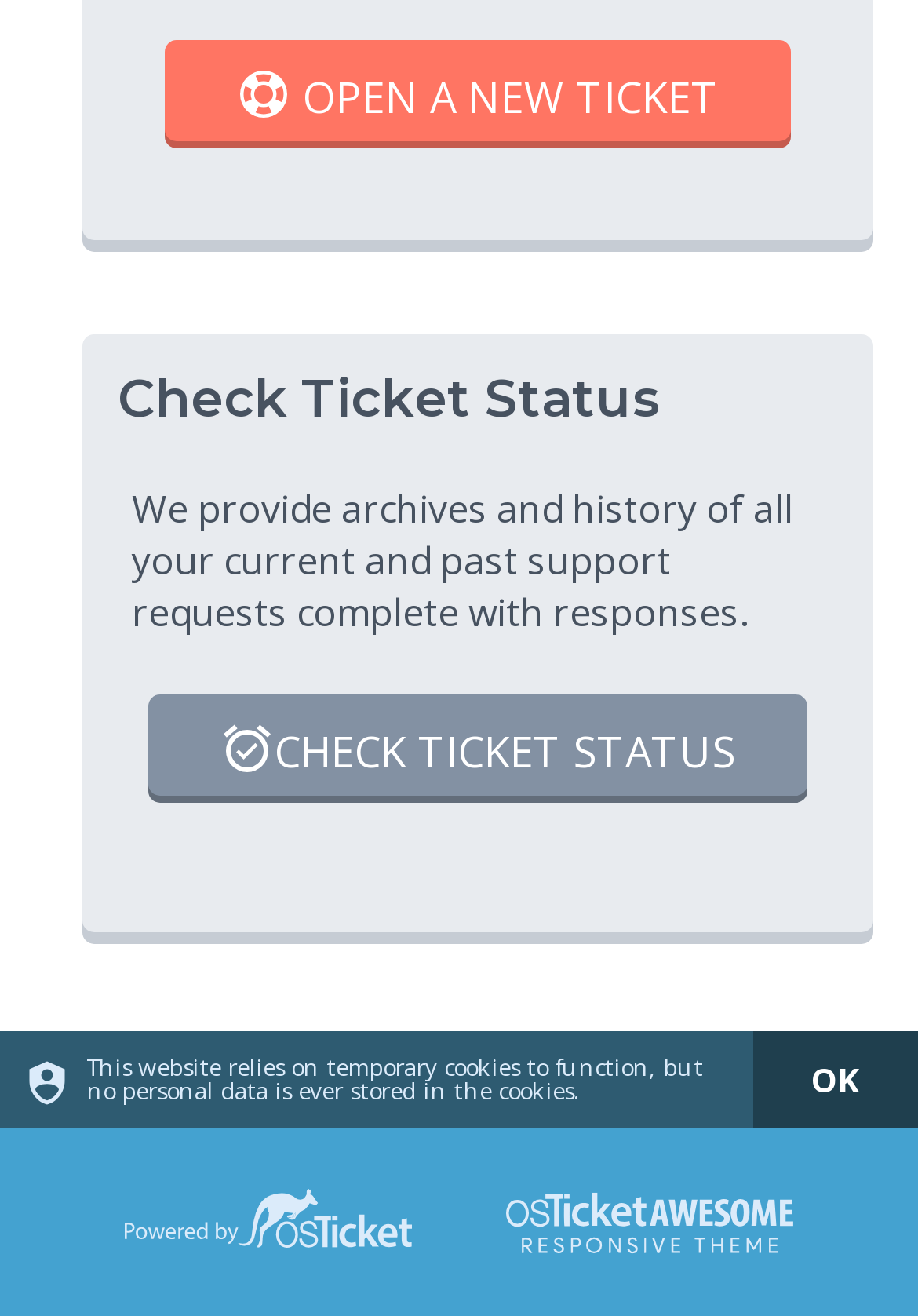Ascertain the bounding box coordinates for the UI element detailed here: "Open a New Ticket". The coordinates should be provided as [left, top, right, bottom] with each value being a float between 0 and 1.

[0.128, 0.03, 0.912, 0.107]